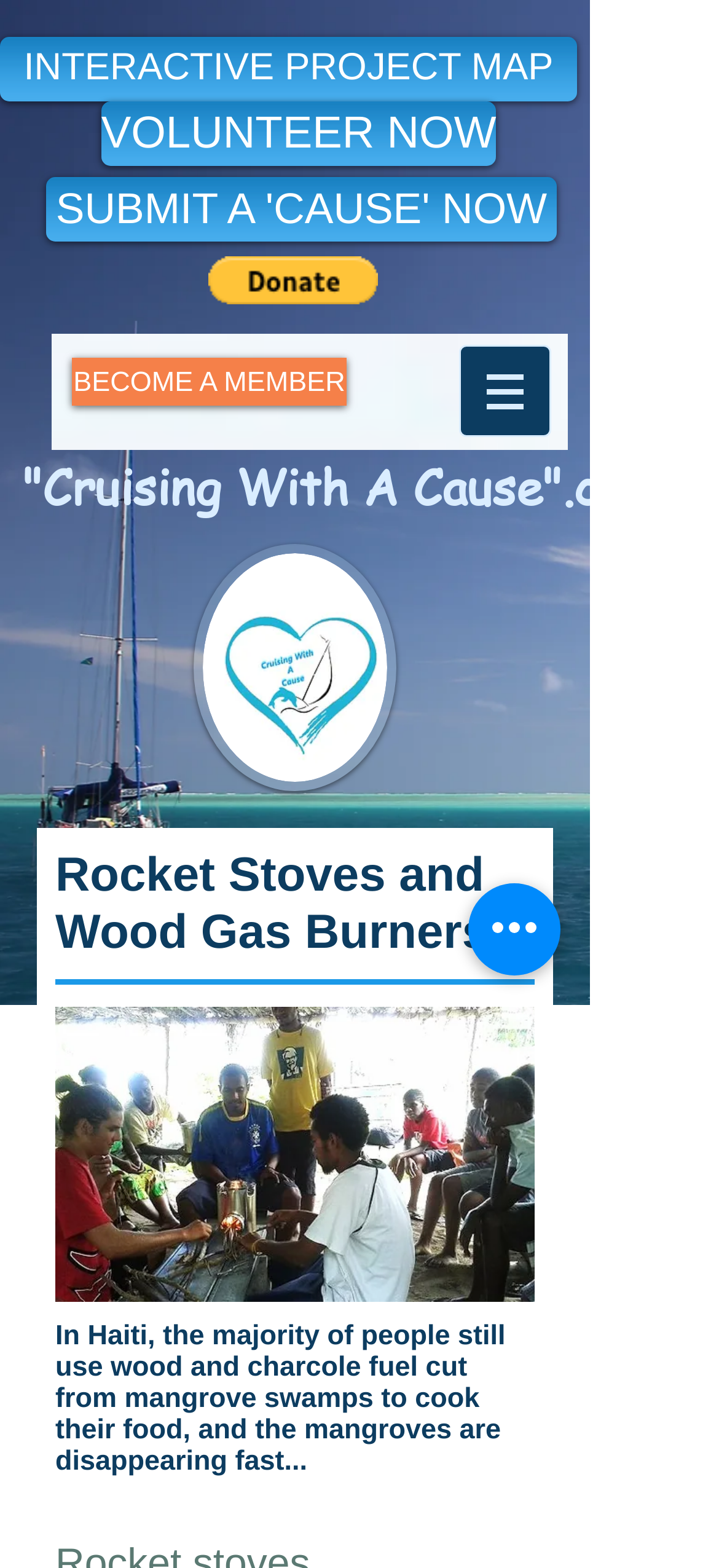Locate the primary heading on the webpage and return its text.

"Cruising With A Cause".com